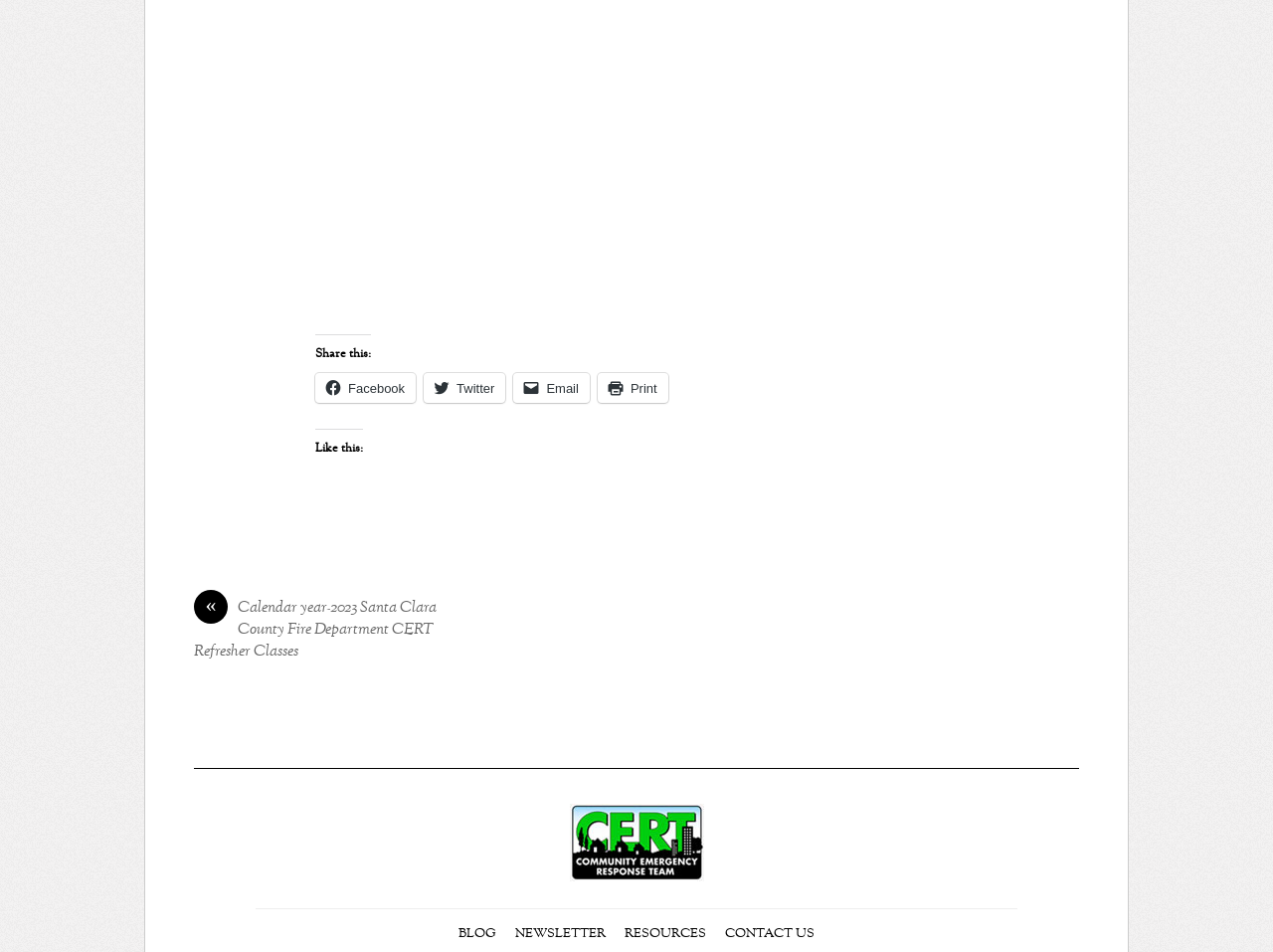Show me the bounding box coordinates of the clickable region to achieve the task as per the instruction: "Share on Facebook".

[0.248, 0.392, 0.327, 0.423]